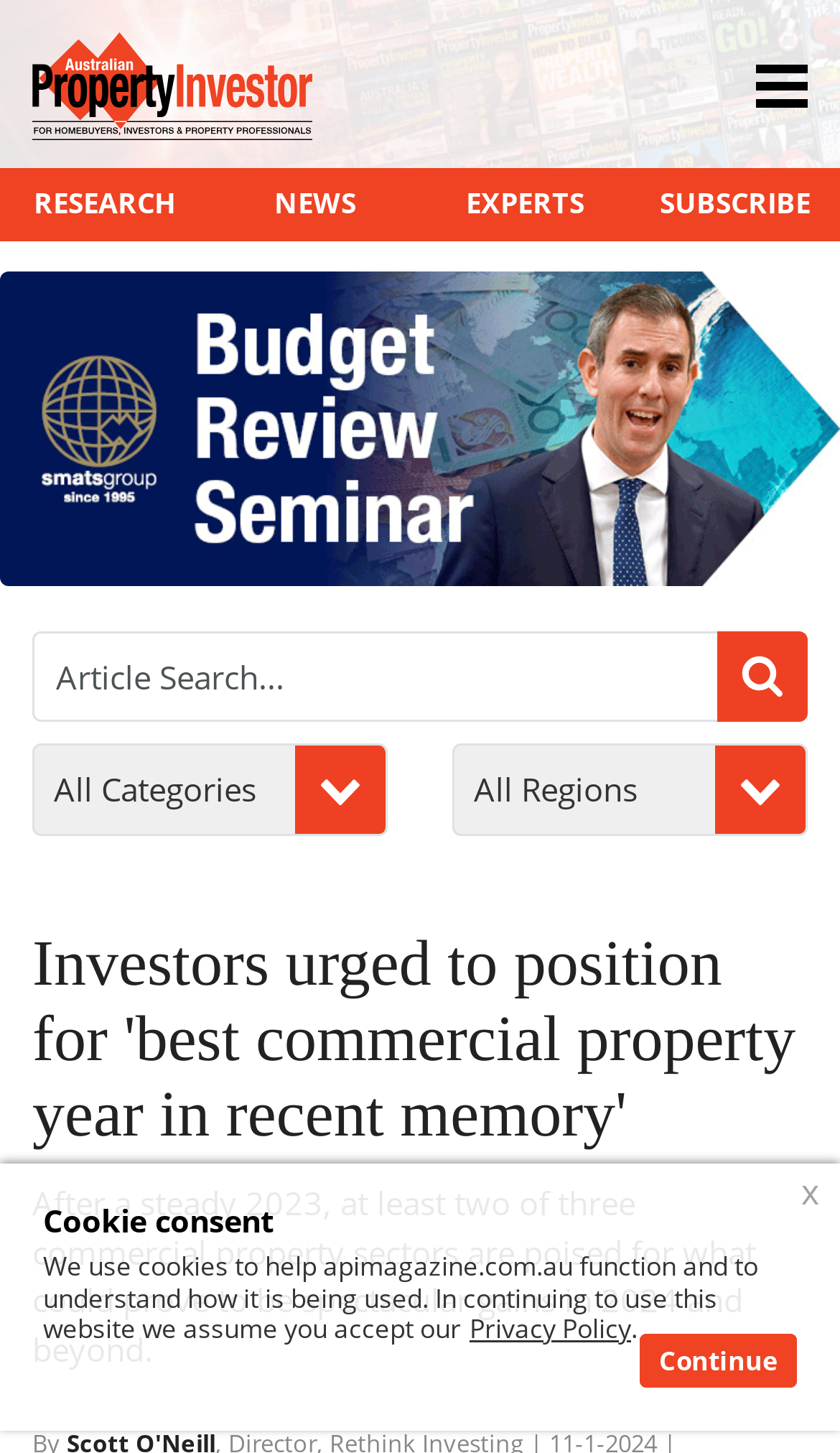Provide your answer to the question using just one word or phrase: What is the topic of the article?

Commercial property